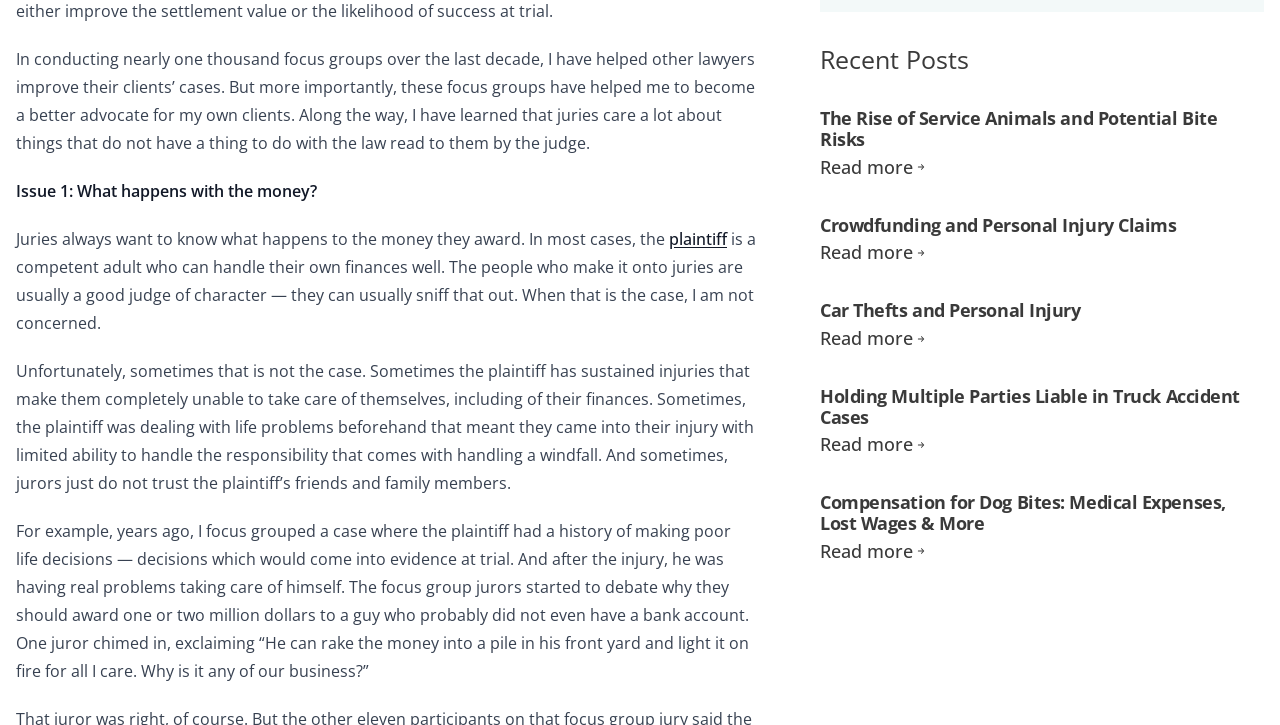Based on the element description "Car Thefts and Personal Injury", predict the bounding box coordinates of the UI element.

[0.641, 0.412, 0.844, 0.445]